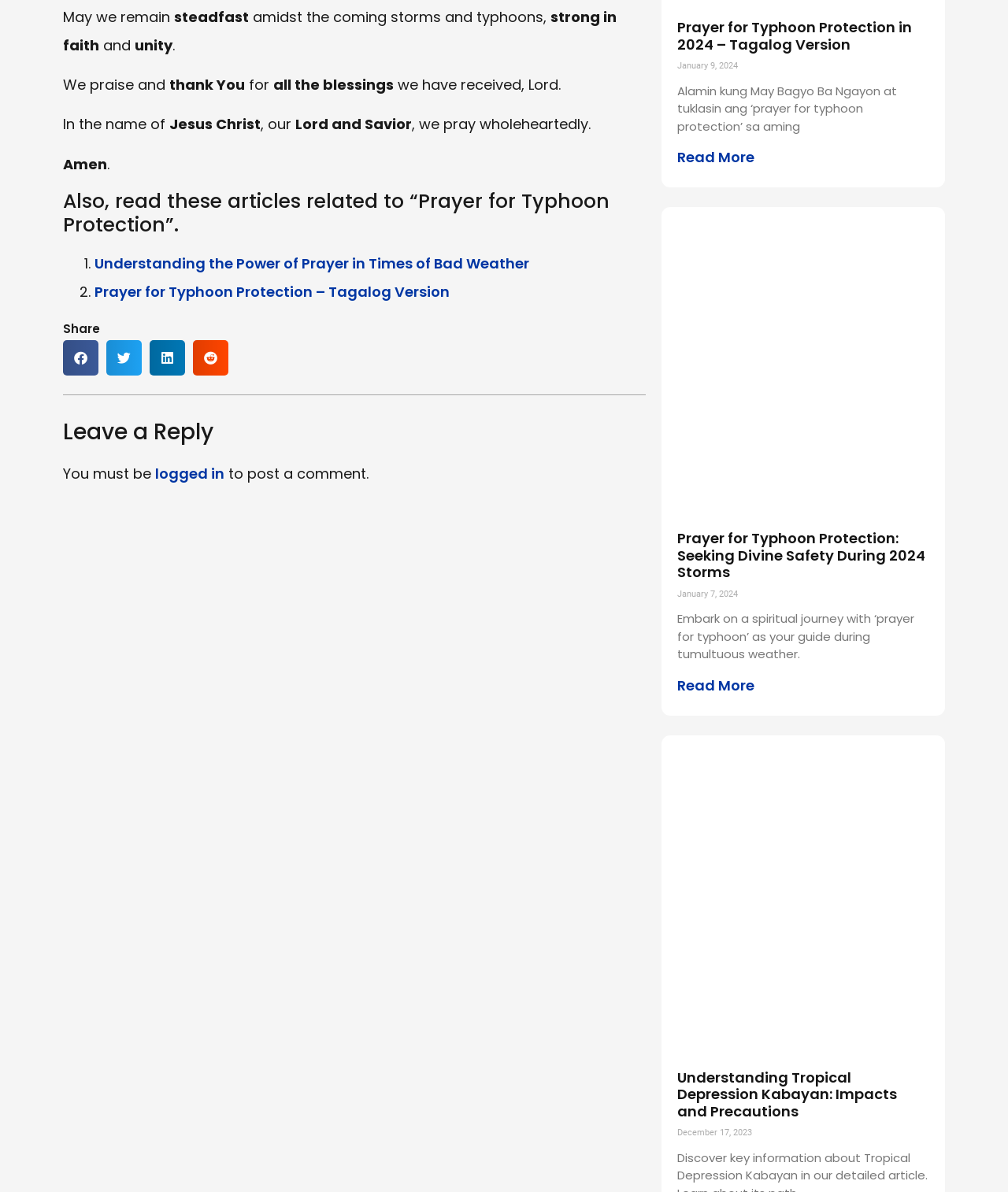Find the bounding box of the web element that fits this description: "aria-label="Share on reddit"".

[0.191, 0.285, 0.227, 0.315]